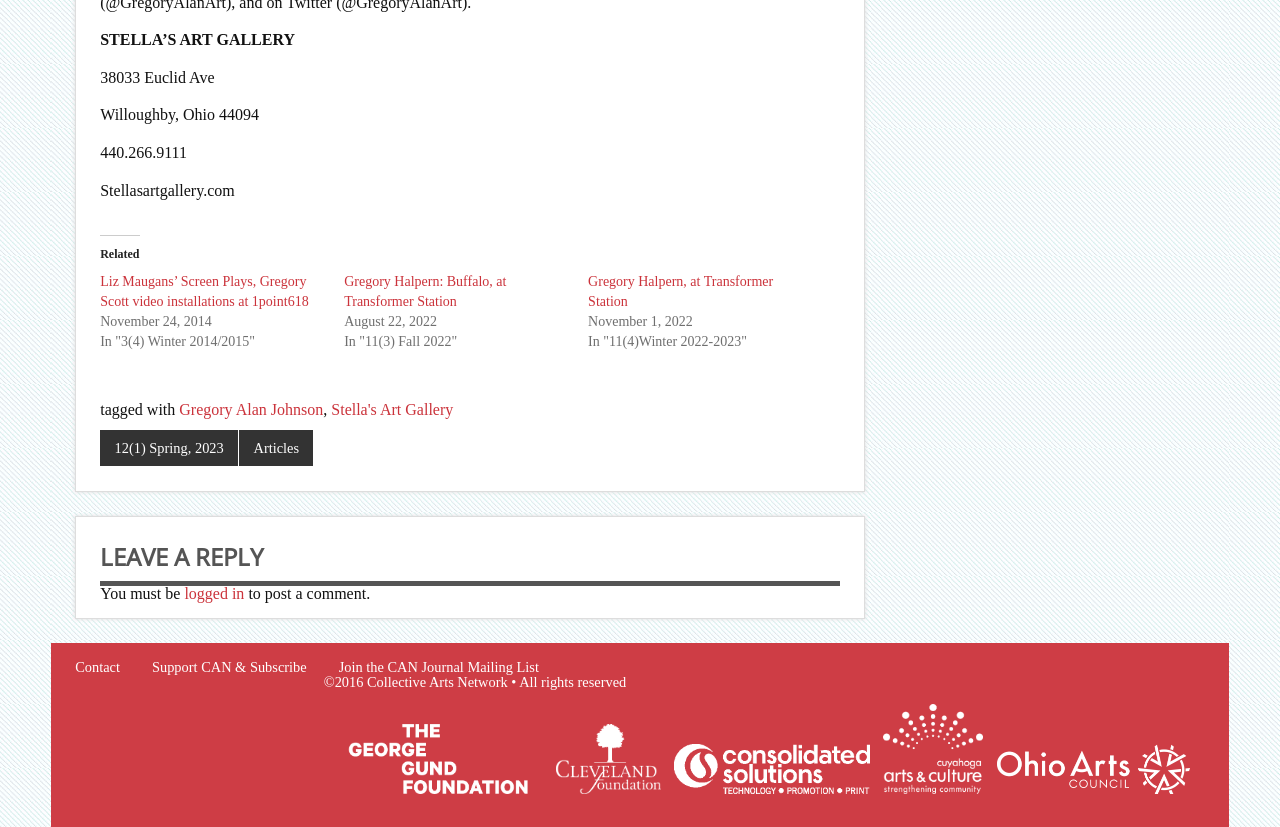Use a single word or phrase to respond to the question:
What is the website of the art gallery?

Stellasartgallery.com